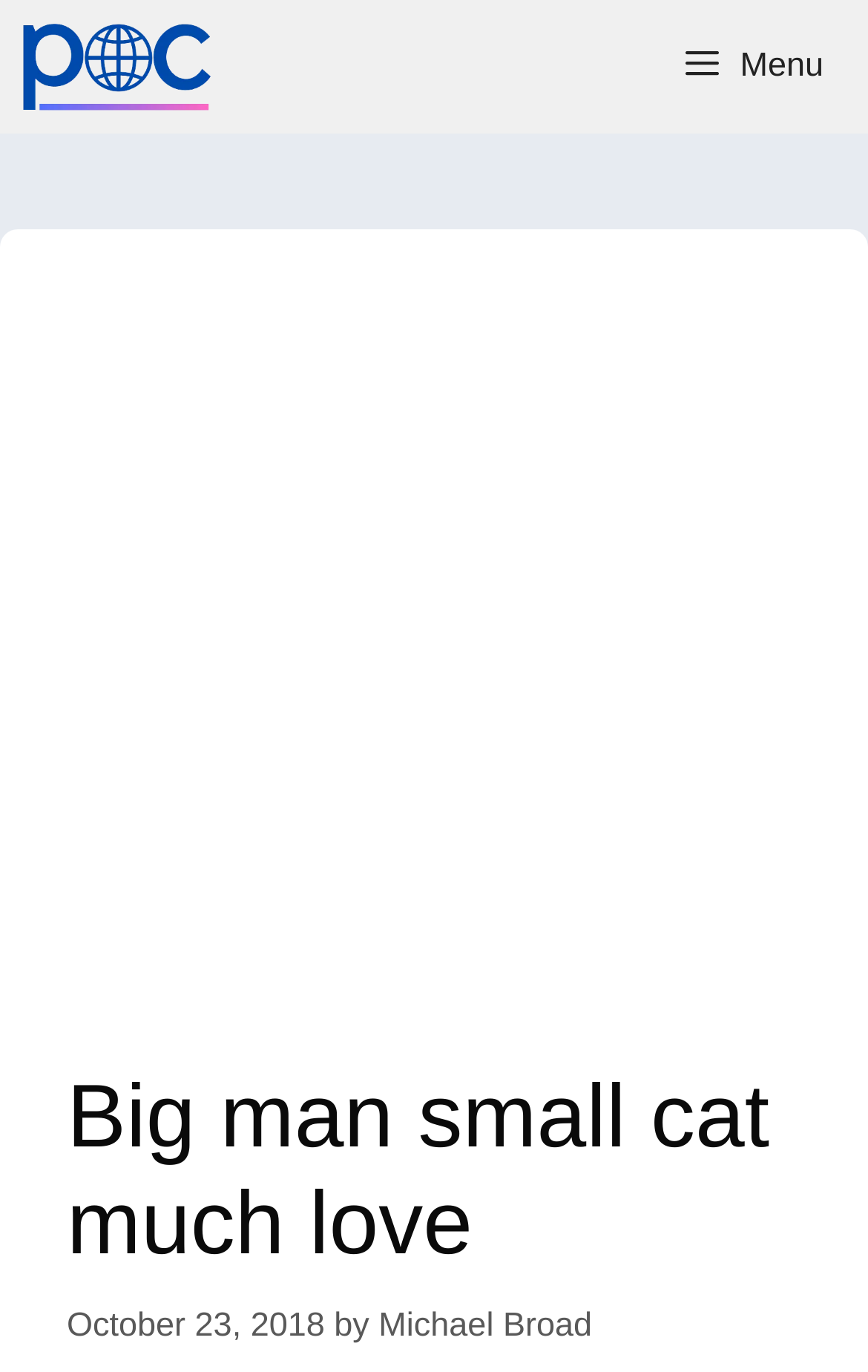Provide a short answer to the following question with just one word or phrase: What is the purpose of the button at the top right corner?

Menu